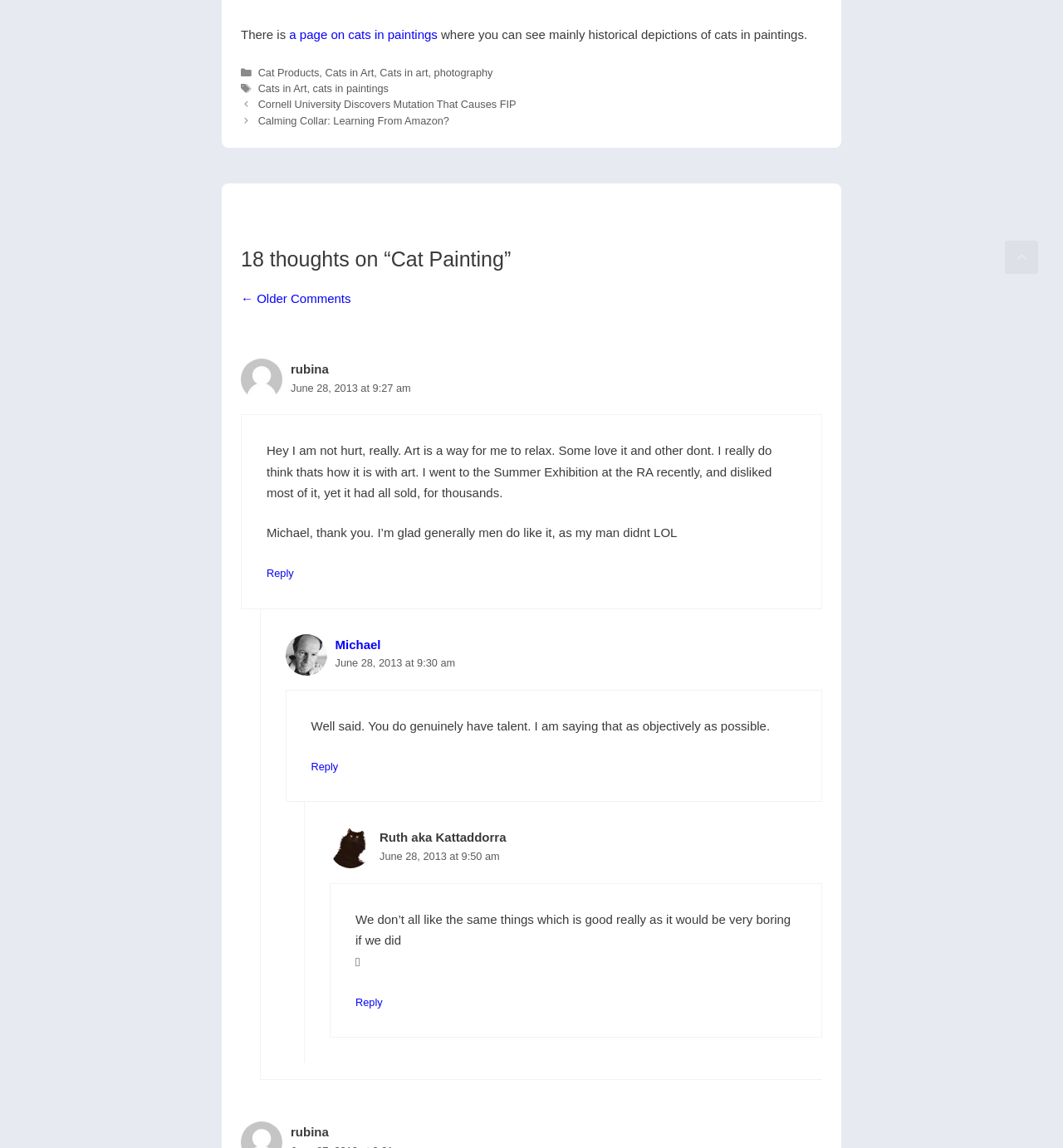Answer briefly with one word or phrase:
How many comments are there on the webpage?

3